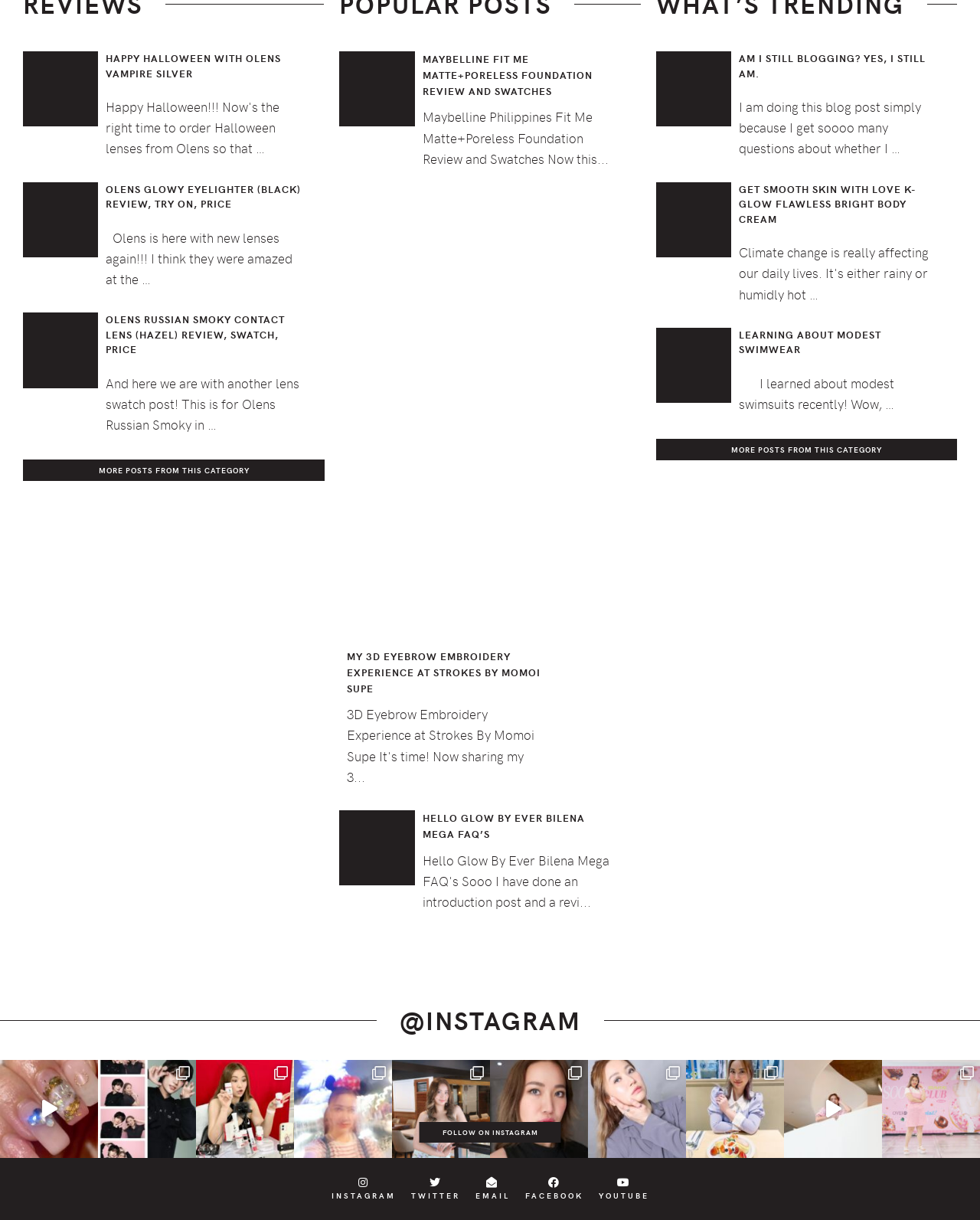What is the title of the first article on the webpage?
Refer to the image and give a detailed answer to the question.

The first article on the webpage has a heading that reads 'Happy Halloween with OLENS Vampire Silver', which suggests that this is the title of the article.